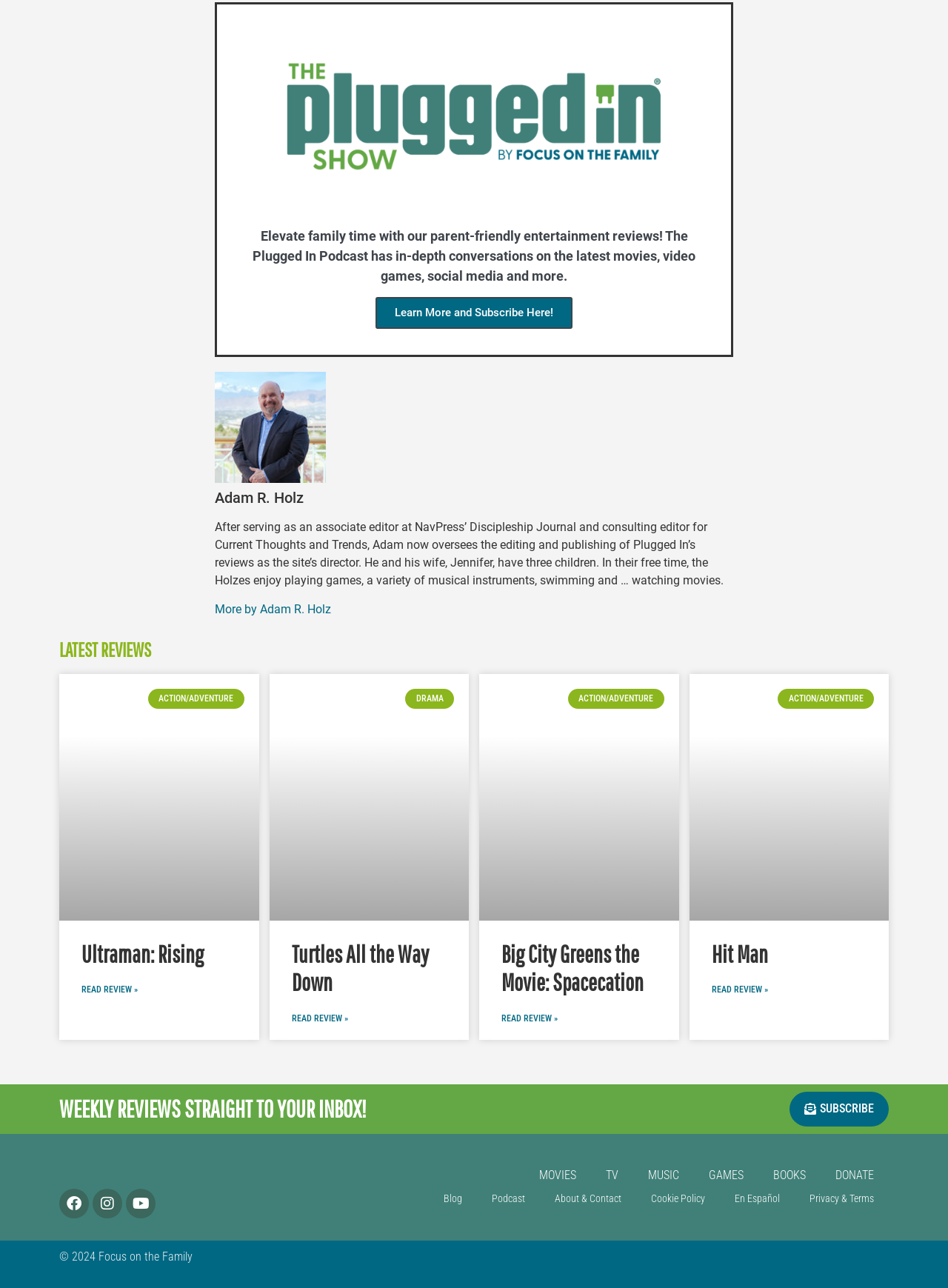Please specify the bounding box coordinates of the clickable section necessary to execute the following command: "Learn more about Plugged In".

[0.396, 0.231, 0.604, 0.255]